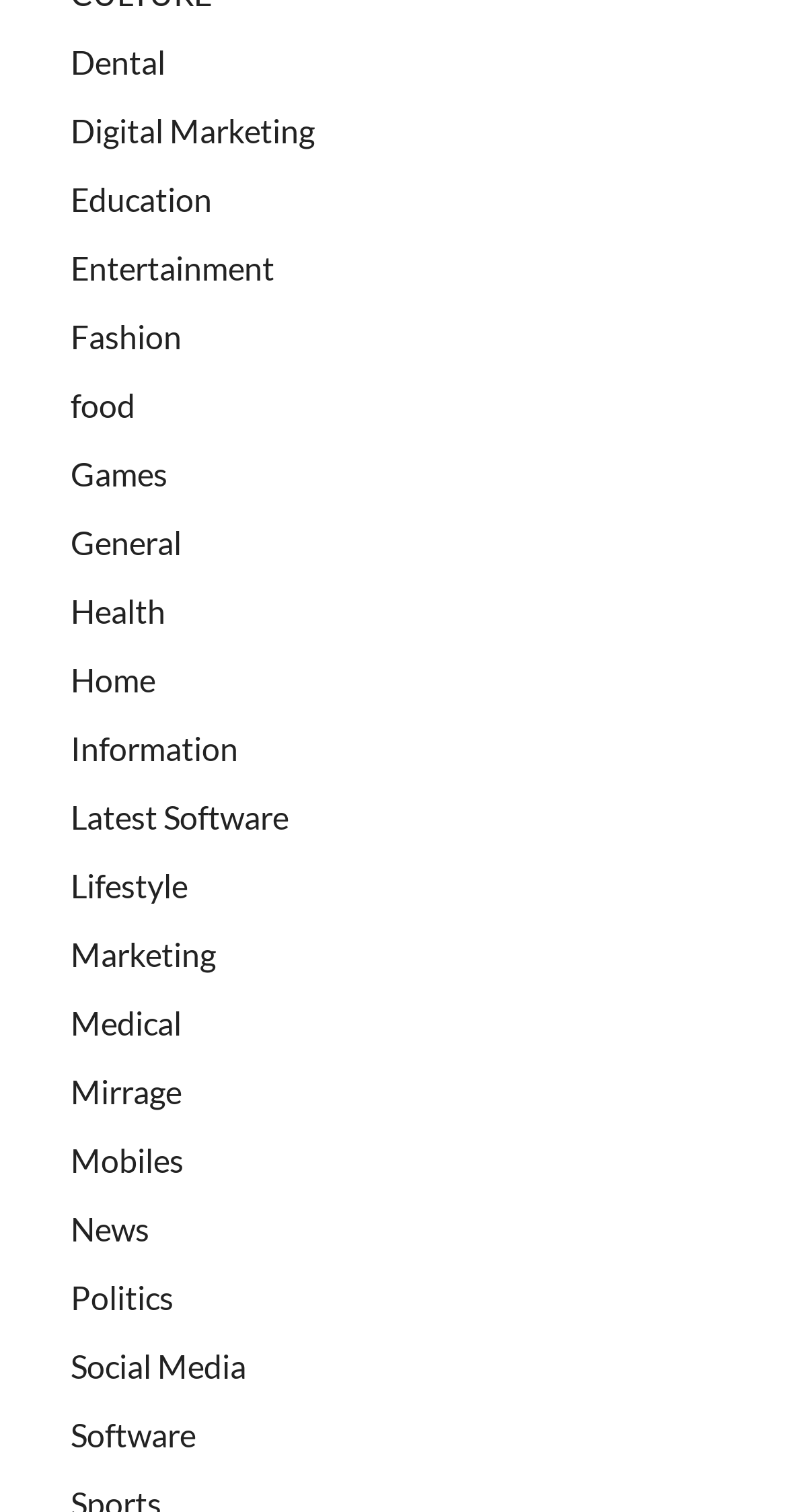What is the category located at the top-left corner?
Answer with a single word or short phrase according to what you see in the image.

Dental